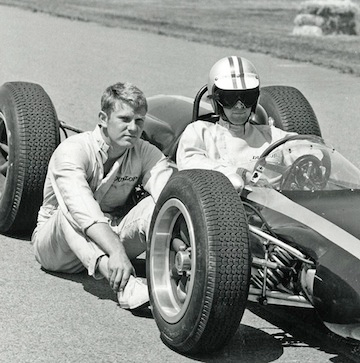What is the young man doing?
With the help of the image, please provide a detailed response to the question.

The young man in the racing suit is standing next to the car, and he appears to be resting against the vehicle, possibly reflecting on a recent practice or race, as suggested by his contemplative expression.